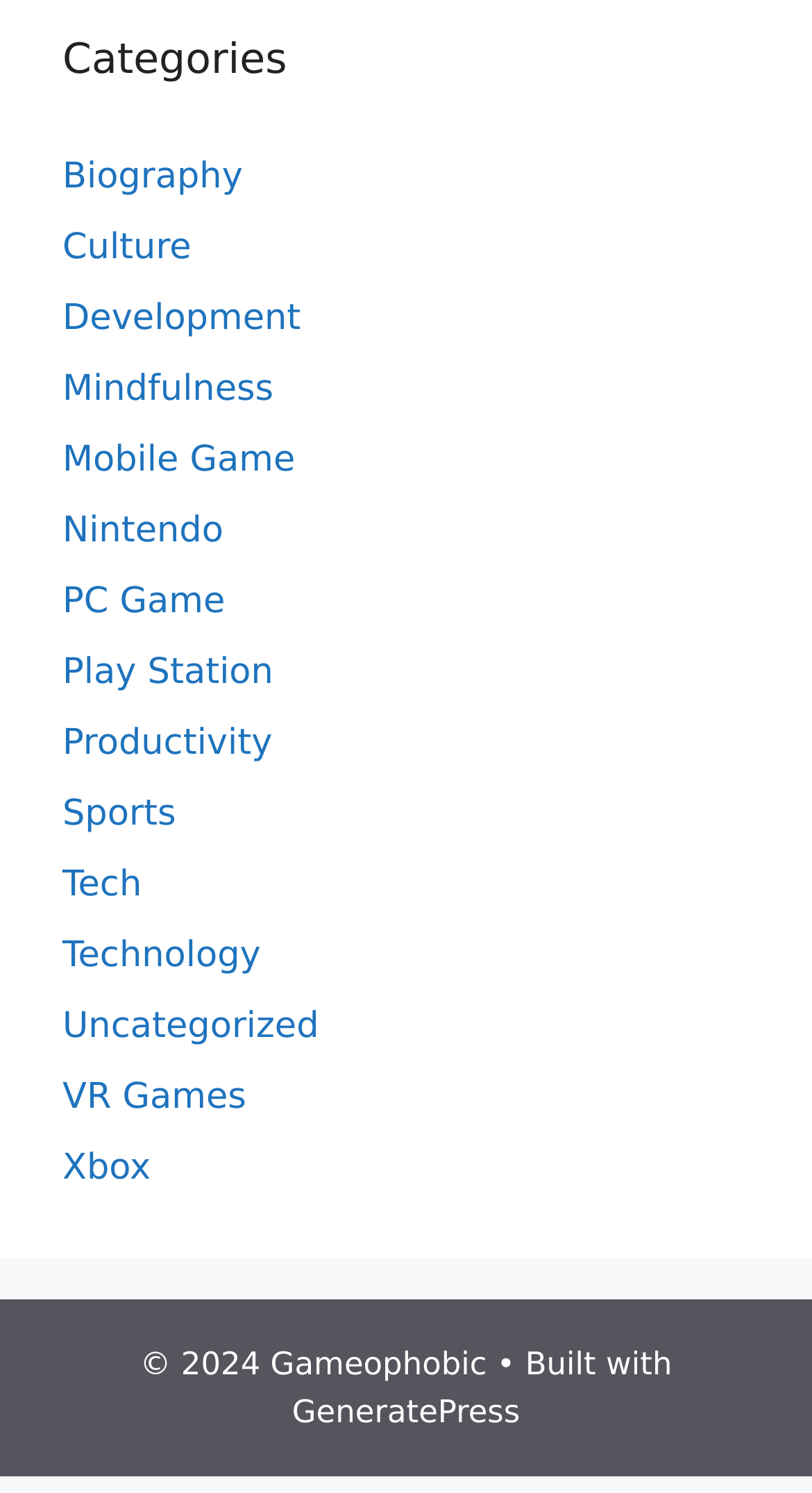Who built the website?
Please look at the screenshot and answer using one word or phrase.

GeneratePress